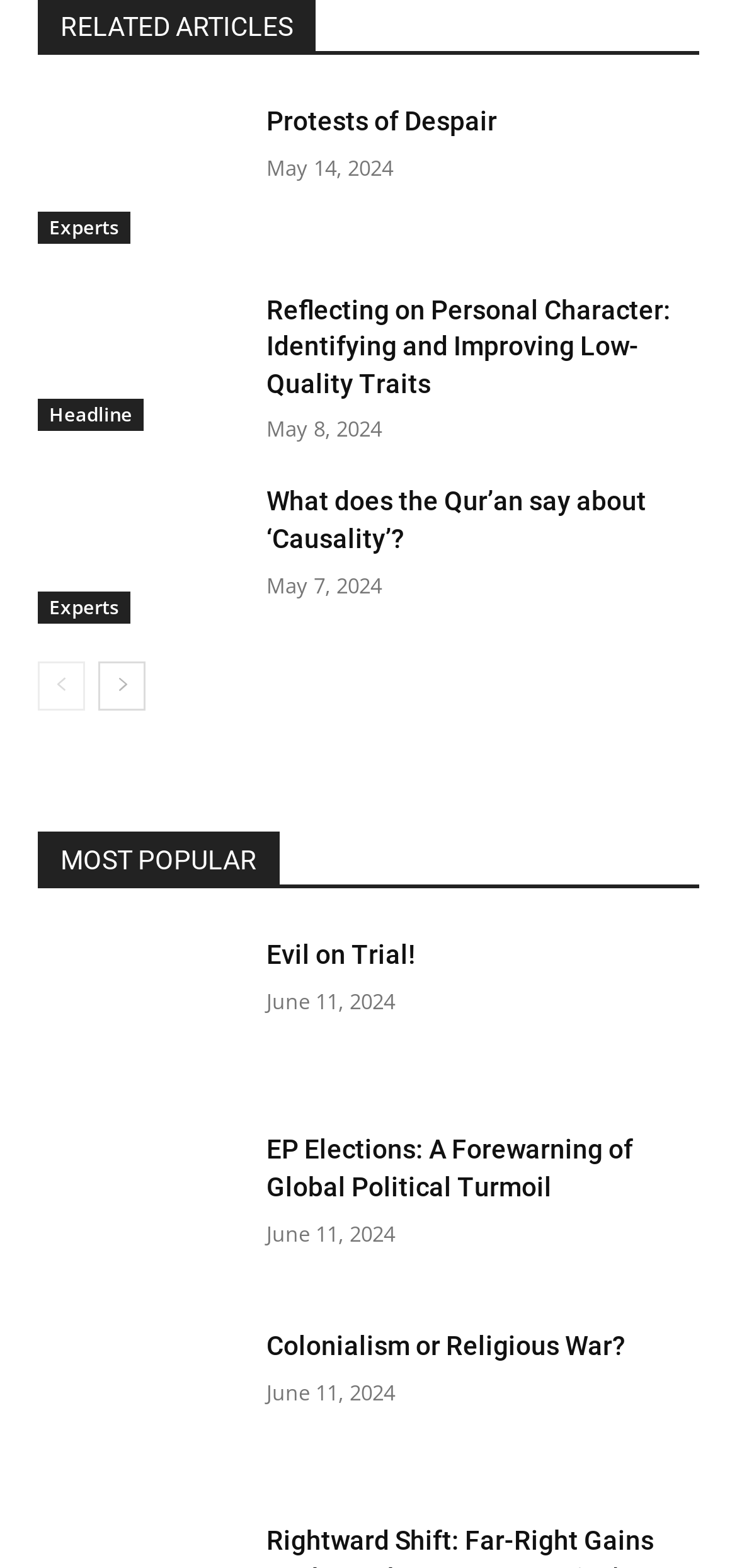Show the bounding box coordinates of the element that should be clicked to complete the task: "View 'Reflecting on Personal Character: Identifying and Improving Low-Quality Traits'".

[0.362, 0.188, 0.91, 0.254]